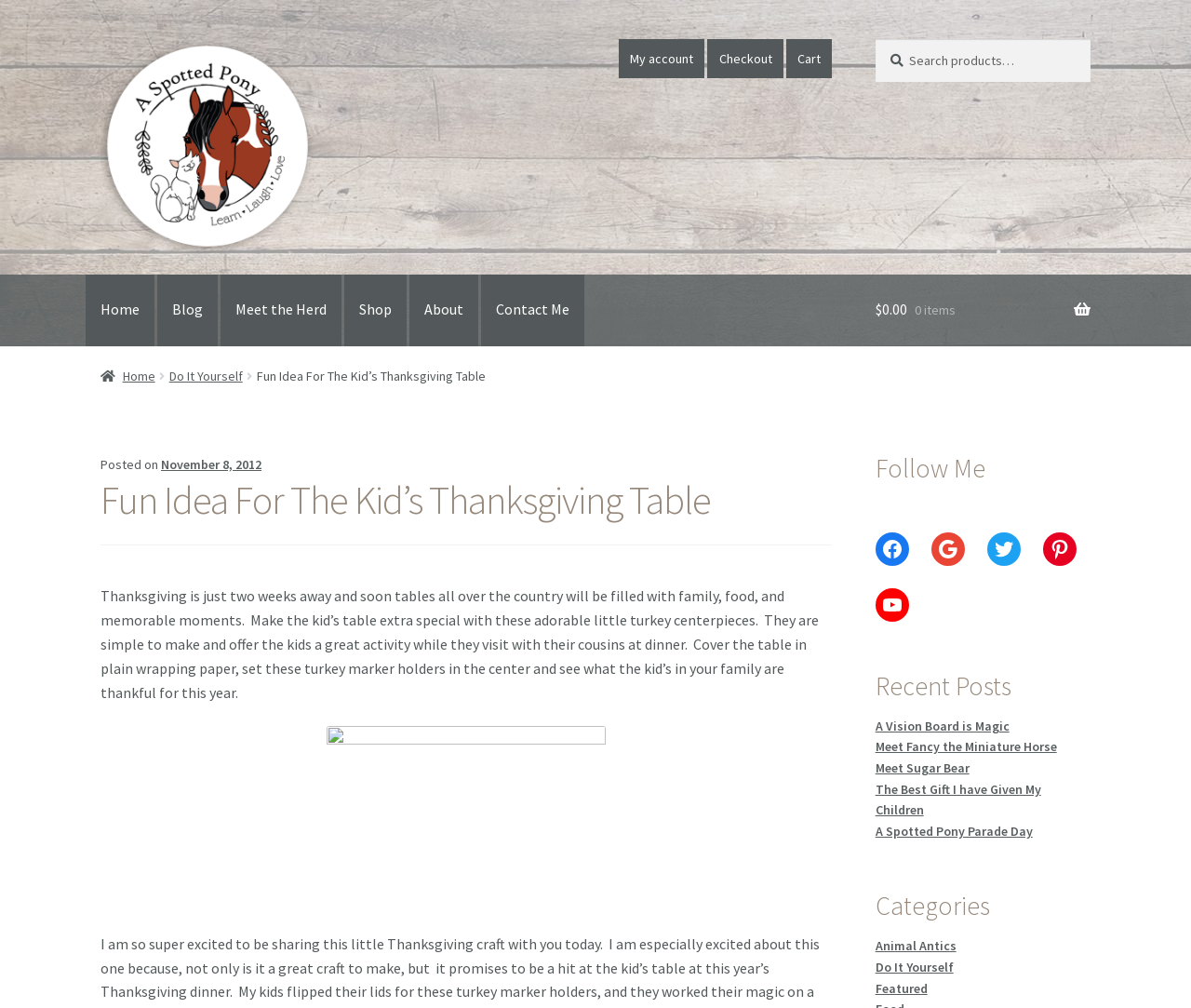Provide the bounding box coordinates for the area that should be clicked to complete the instruction: "Search for something".

[0.735, 0.039, 0.916, 0.081]